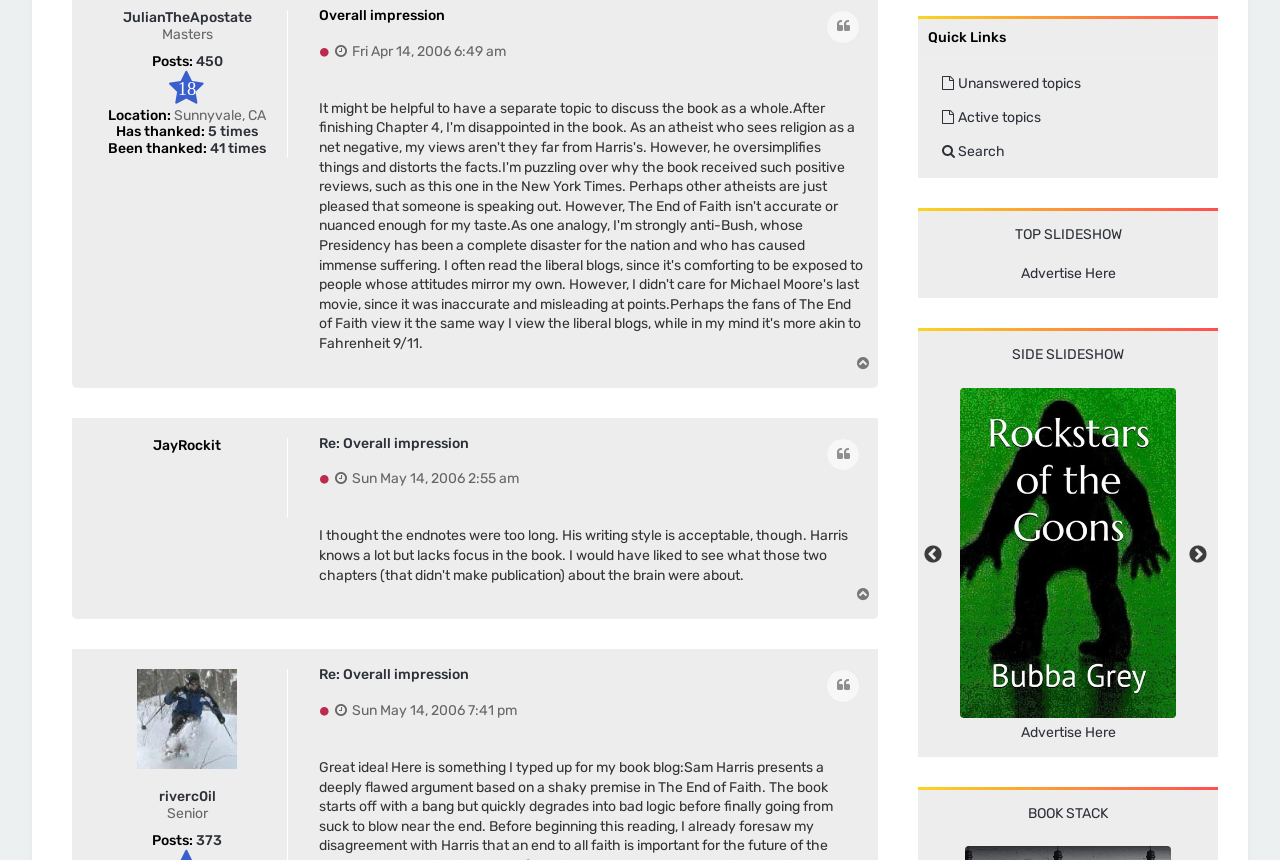Locate the bounding box of the user interface element based on this description: "Home".

None